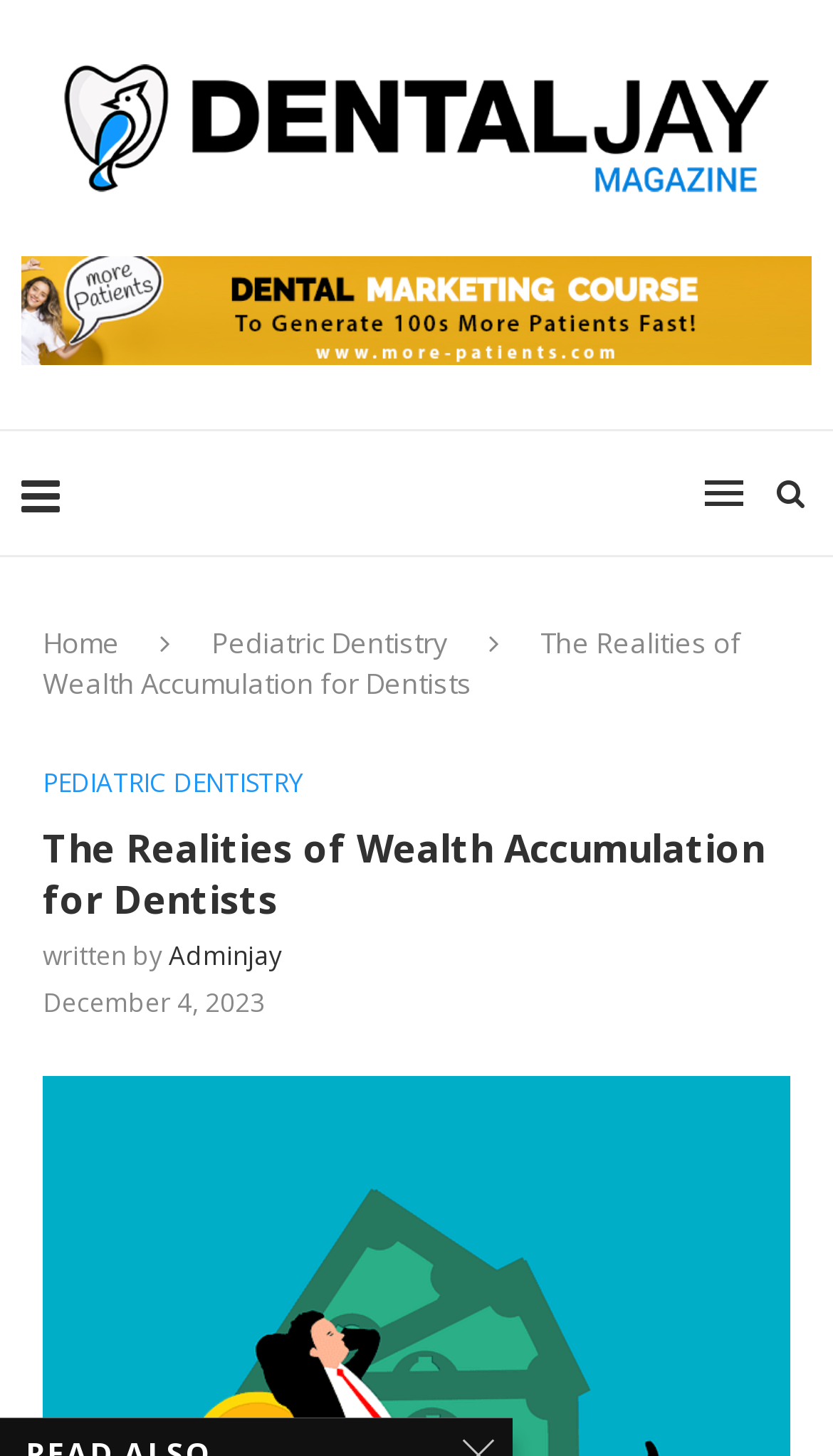What is the name of the website?
Based on the screenshot, give a detailed explanation to answer the question.

The name of the website can be found in the top-left corner of the webpage, where it says 'Dental Jay' in a logo format.